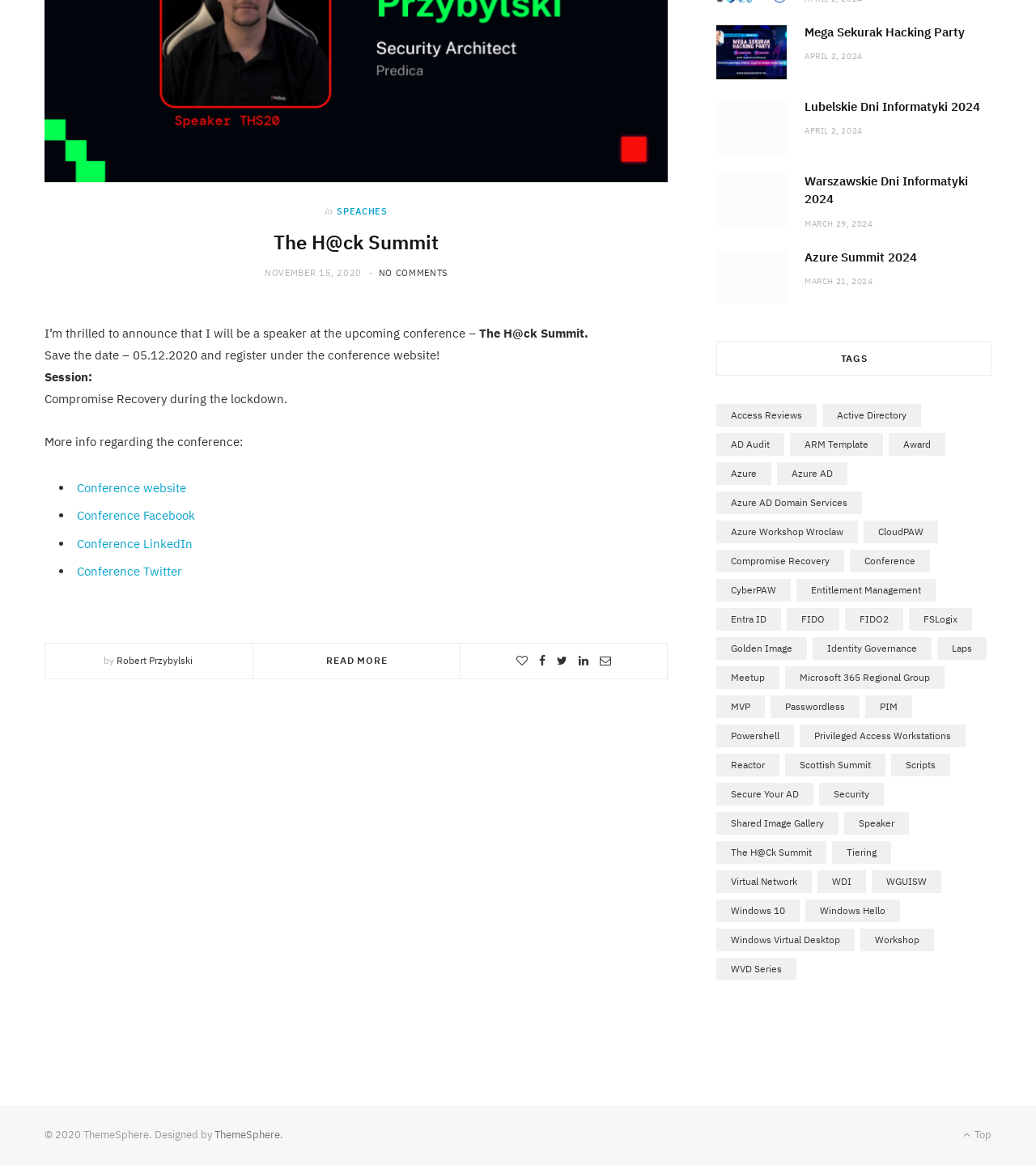Please locate the bounding box coordinates of the element that should be clicked to achieve the given instruction: "Go to previous post".

None